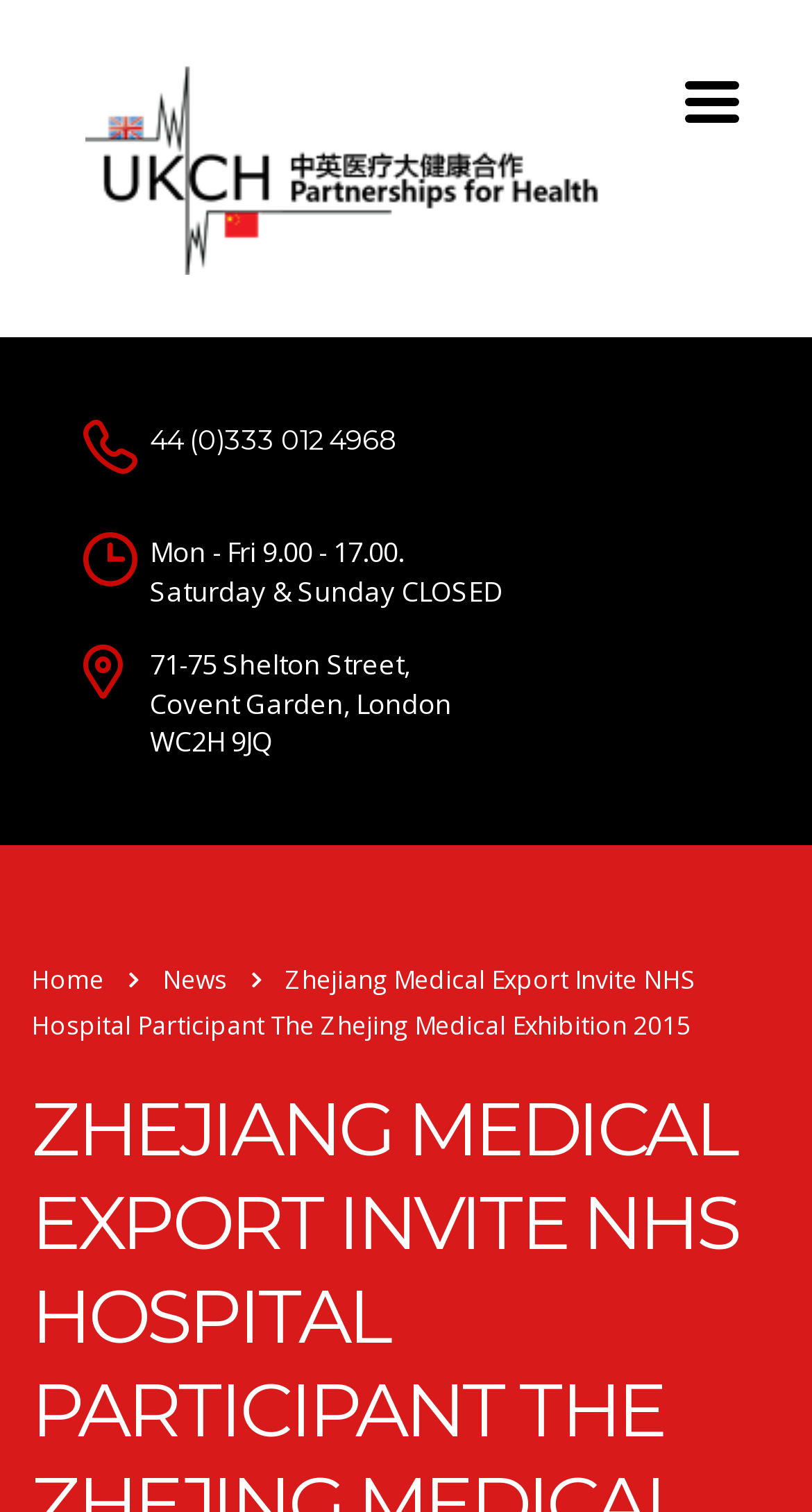Give a one-word or one-phrase response to the question:
What is the address of the location?

71-75 Shelton Street, Covent Garden, London WC2H 9JQ